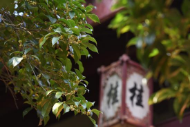What is the likely significance of the Chinese characters?
Please answer the question with a single word or phrase, referencing the image.

Significance or welcome